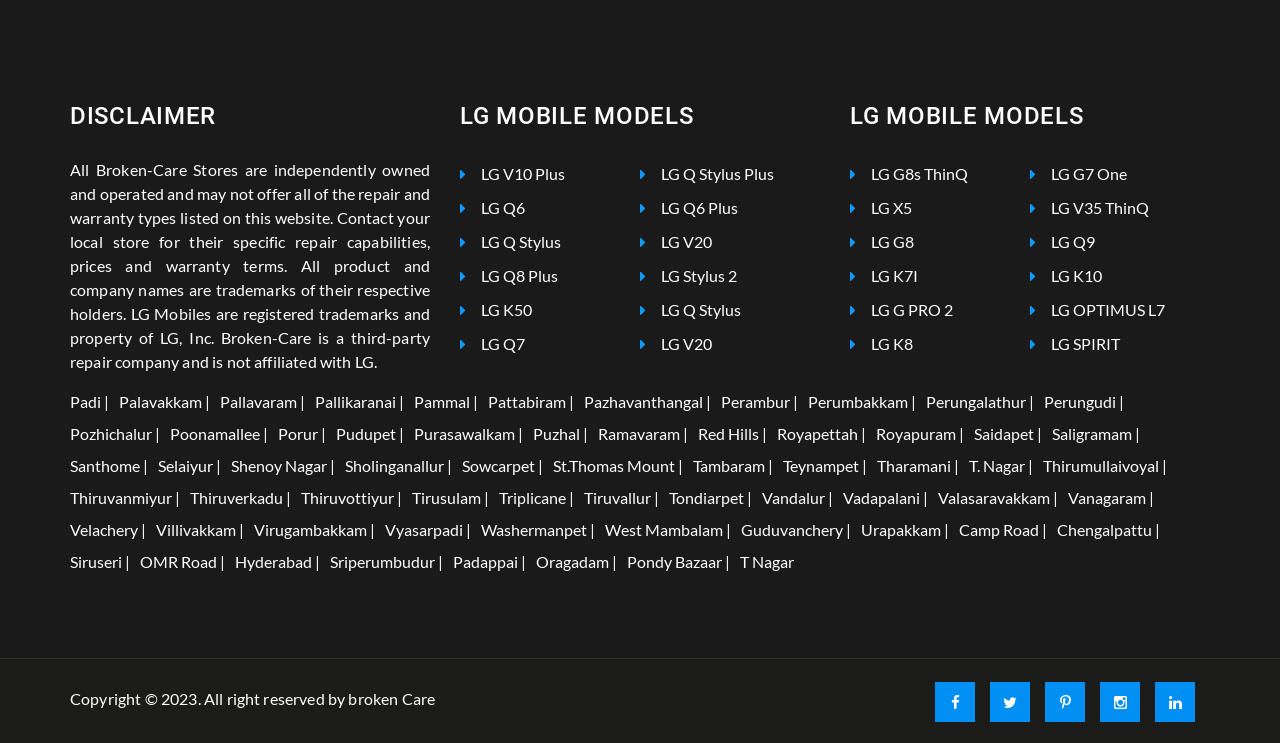Show the bounding box coordinates for the element that needs to be clicked to execute the following instruction: "Explore LG G8s ThinQ". Provide the coordinates in the form of four float numbers between 0 and 1, i.e., [left, top, right, bottom].

[0.664, 0.221, 0.756, 0.246]